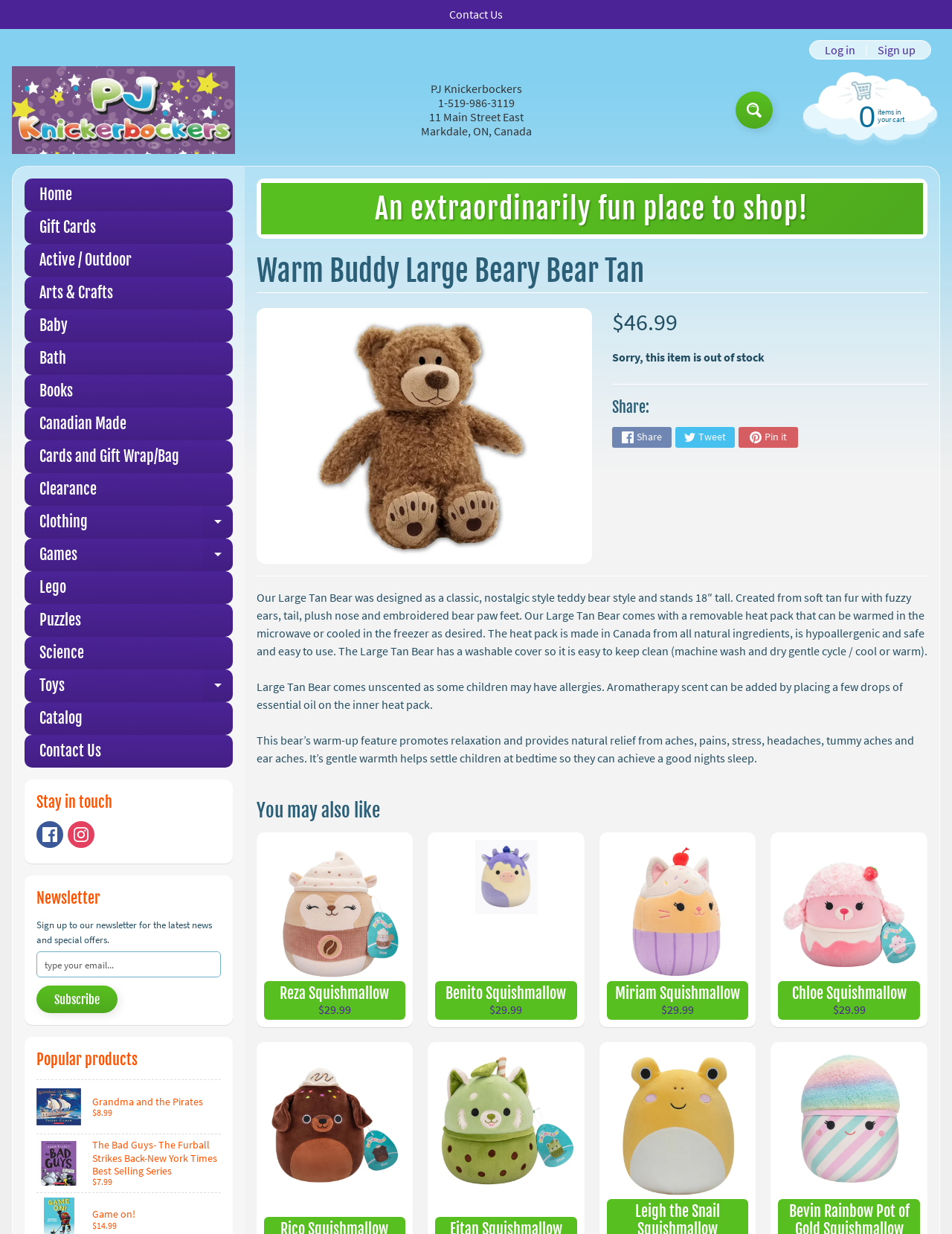Please specify the bounding box coordinates of the region to click in order to perform the following instruction: "View the 'Grandma and the Pirates' product".

[0.038, 0.875, 0.232, 0.919]